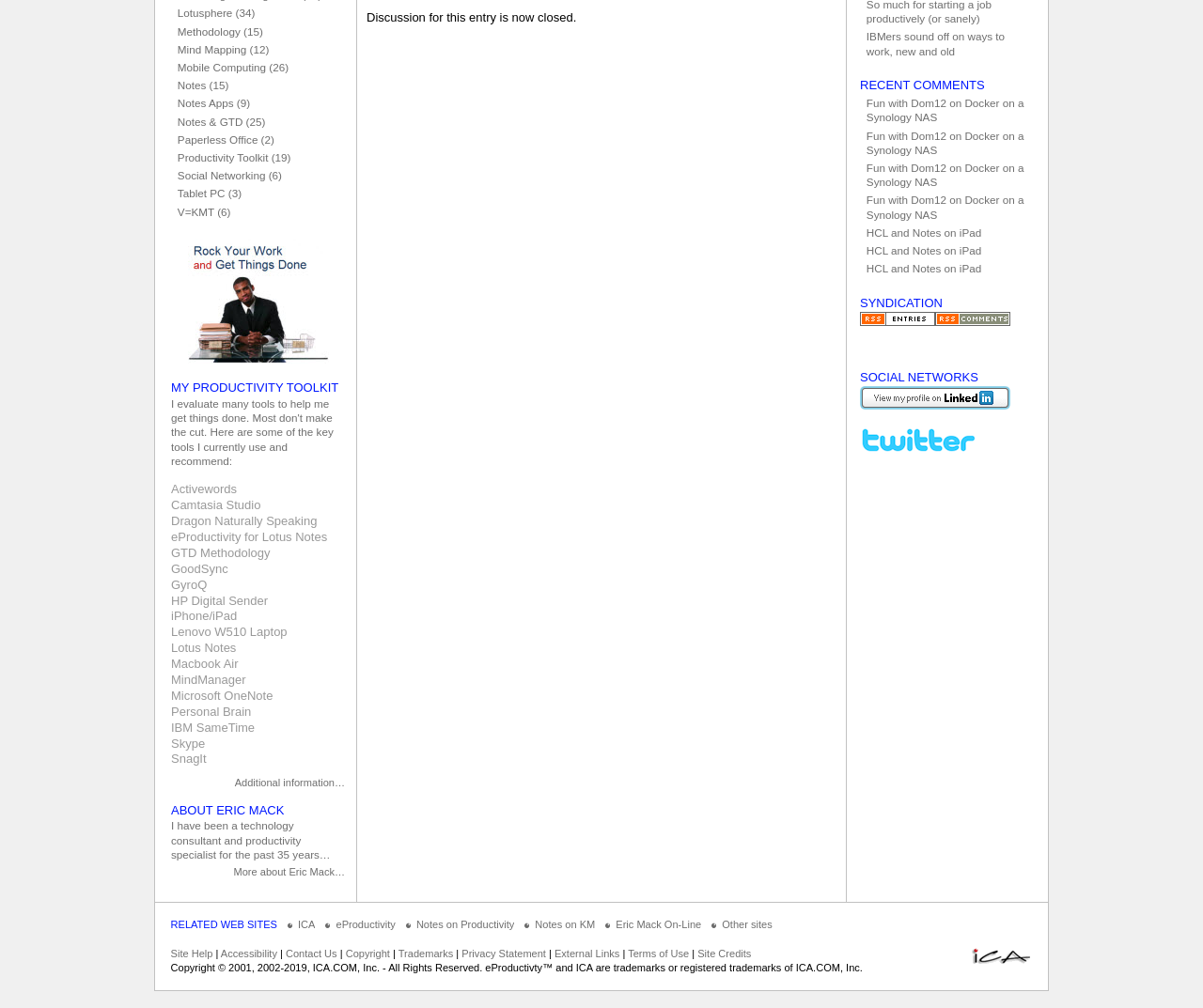Based on the element description email marketing platform to choose, identify the bounding box of the UI element in the given webpage screenshot. The coordinates should be in the format (top-left x, top-left y, bottom-right x, bottom-right y) and must be between 0 and 1.

None